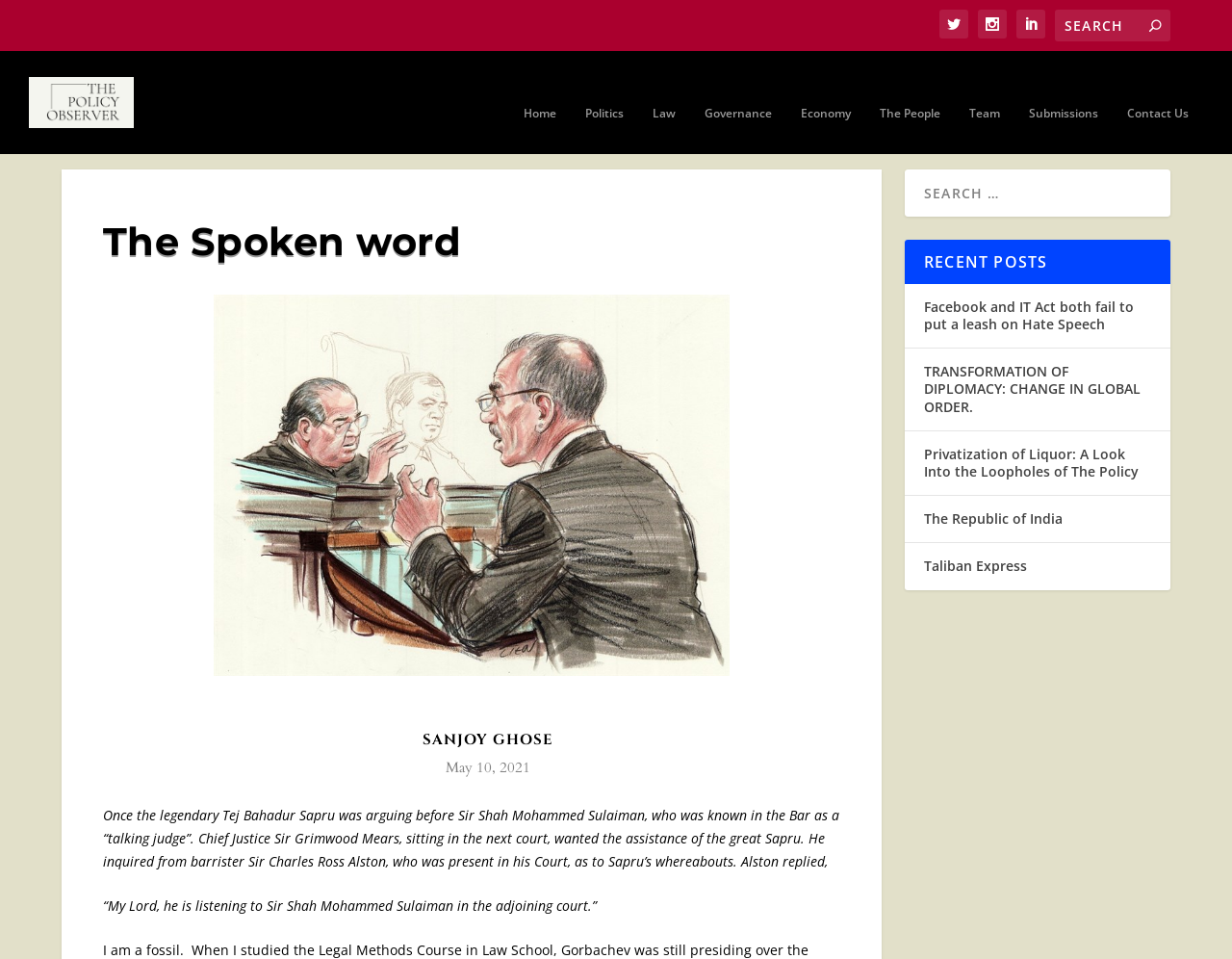What is the topic of the article mentioned in the first link?
Look at the image and answer with only one word or phrase.

Hate Speech